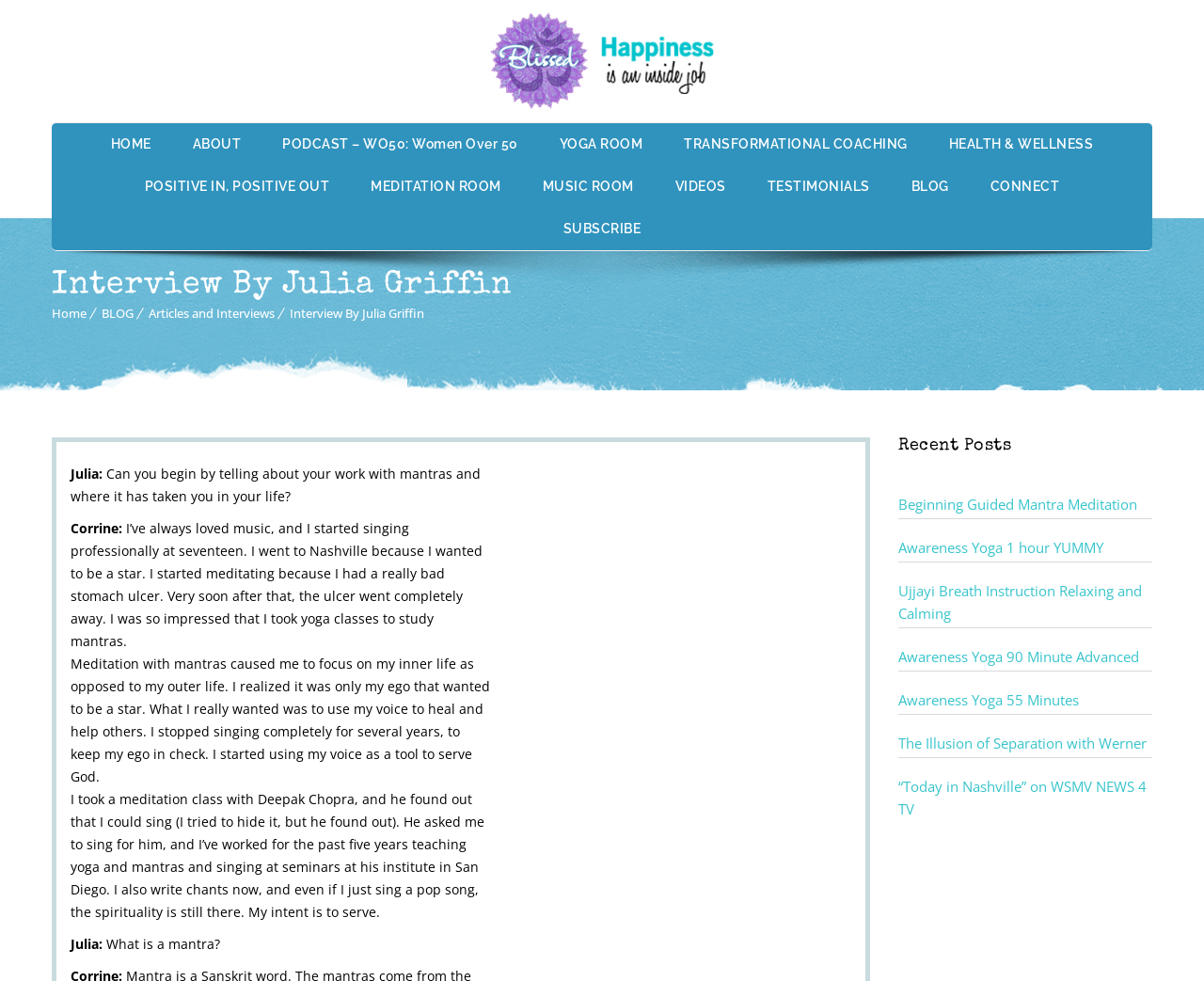Identify the bounding box coordinates of the part that should be clicked to carry out this instruction: "Click on the 'HOME' link".

[0.076, 0.126, 0.141, 0.169]